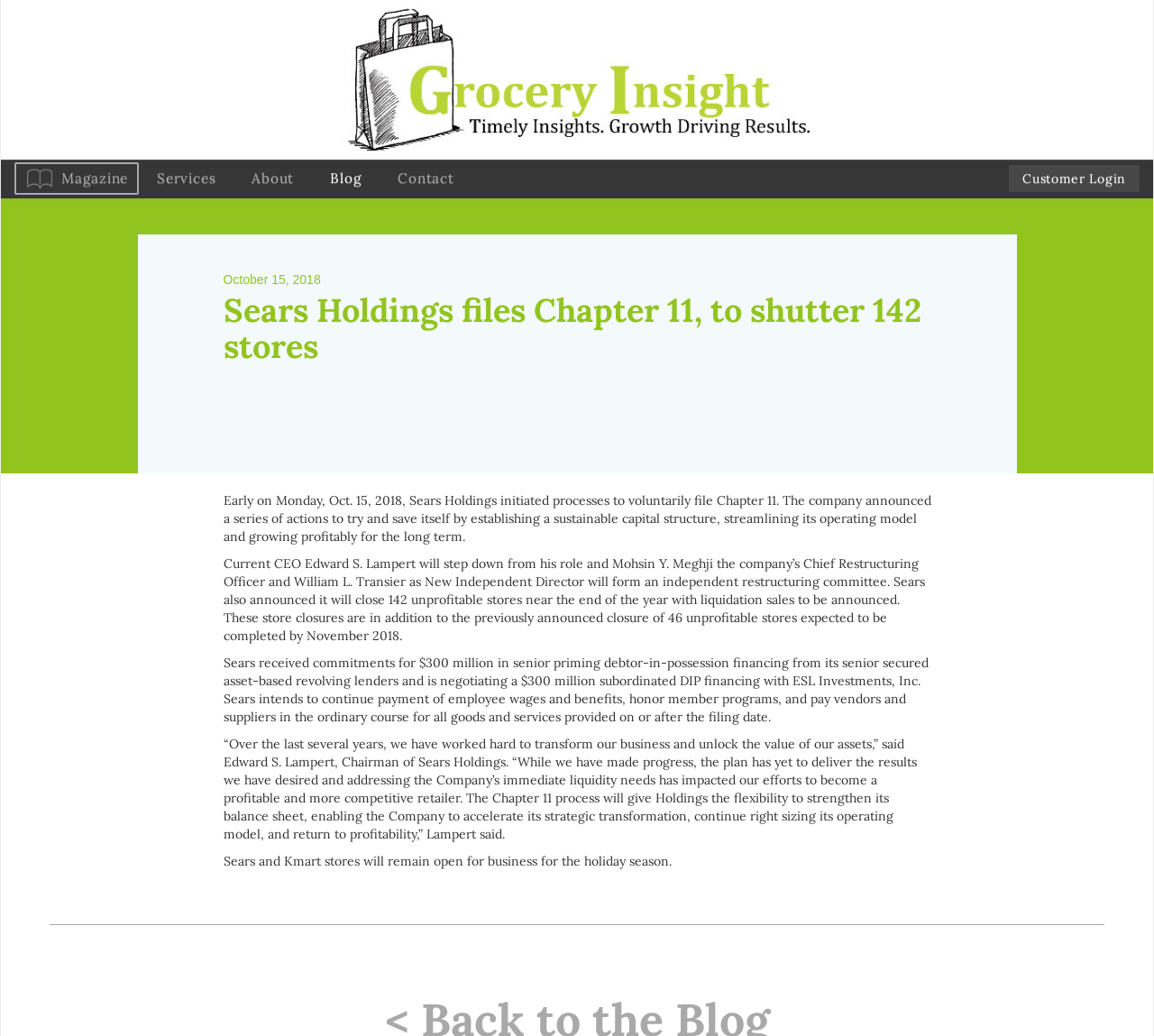Explain in detail what you observe on this webpage.

The webpage is about Sears Holdings filing for Chapter 11 bankruptcy and its subsequent actions to save itself. At the top, there is a logo of "Grocery Insight" accompanied by a link to the same. Below this, there are several links to different sections of the website, including "Magazine", "Services", "About", "Blog", and "Contact". 

On the left side, there is a customer login link. The main content of the webpage is divided into several sections. The first section has a heading that reads "Sears Holdings files Chapter 11, to shutter 142 stores" and is accompanied by a date "October 15, 2018". 

Below this, there are four paragraphs of text that describe the actions taken by Sears Holdings, including the filing of Chapter 11, the appointment of a new independent restructuring committee, the closure of 142 unprofitable stores, and the financing arrangements made by the company. 

The text also includes a quote from the Chairman of Sears Holdings, Edward S. Lampert, who talks about the company's efforts to transform its business and become profitable again. Finally, there is a statement that Sears and Kmart stores will remain open for business during the holiday season. At the bottom of the webpage, there is a footer section.